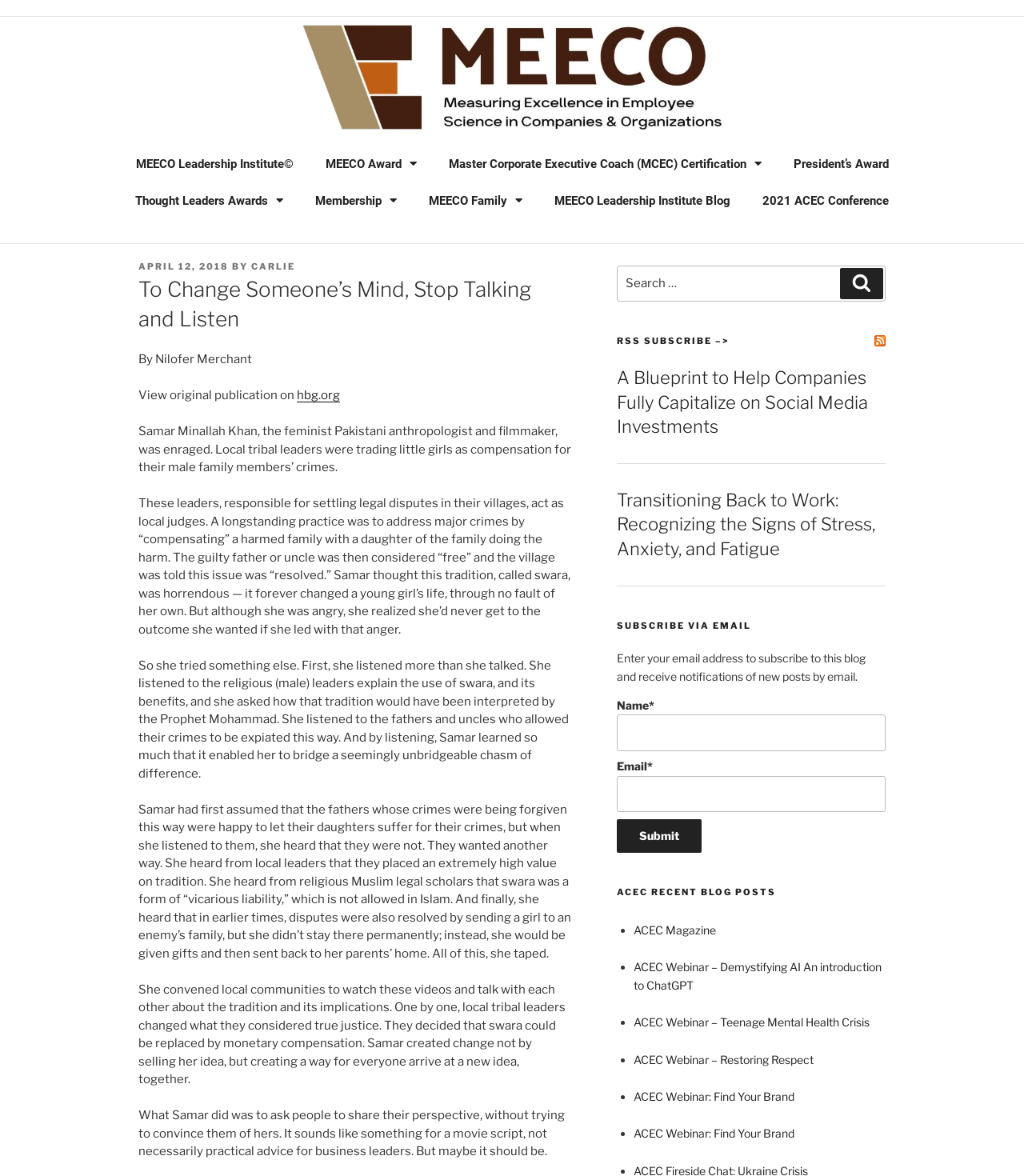Please identify the coordinates of the bounding box that should be clicked to fulfill this instruction: "Read recent post".

None